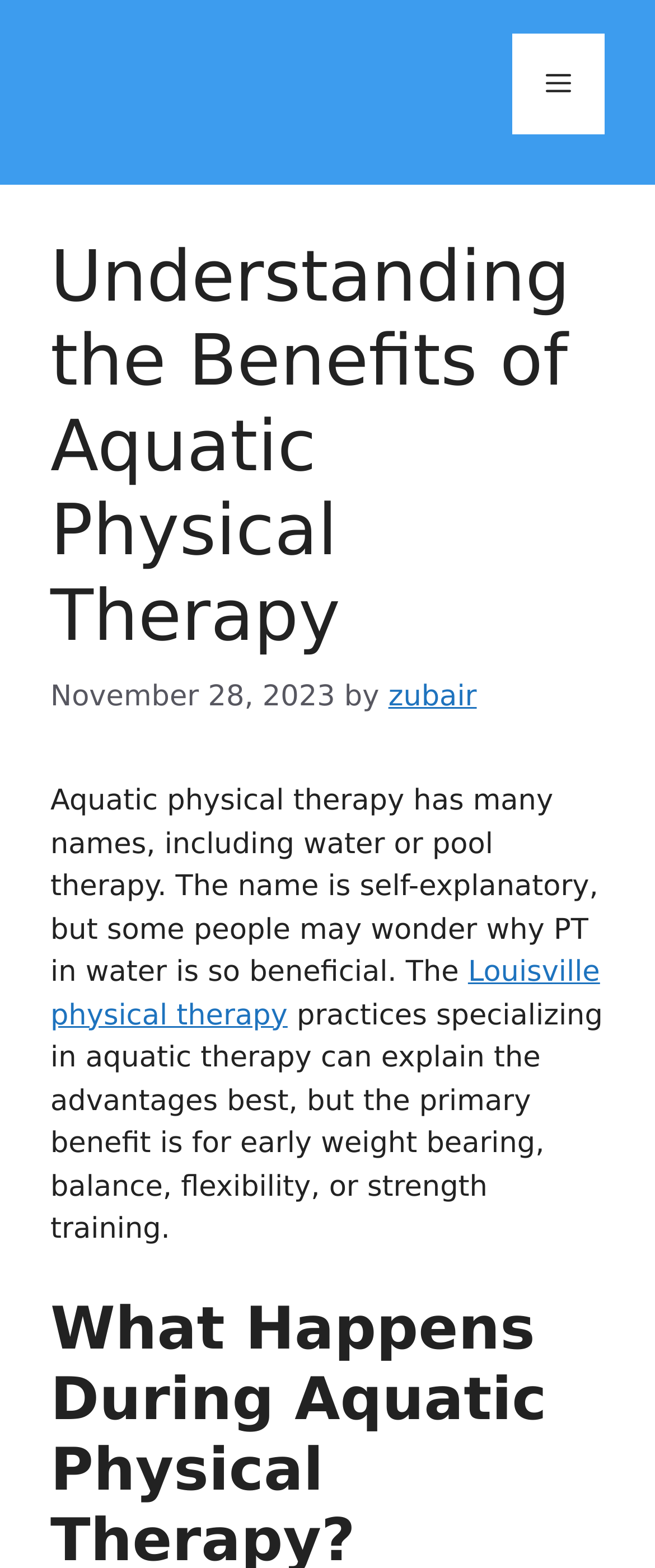Please extract the webpage's main title and generate its text content.

Understanding the Benefits of Aquatic Physical Therapy